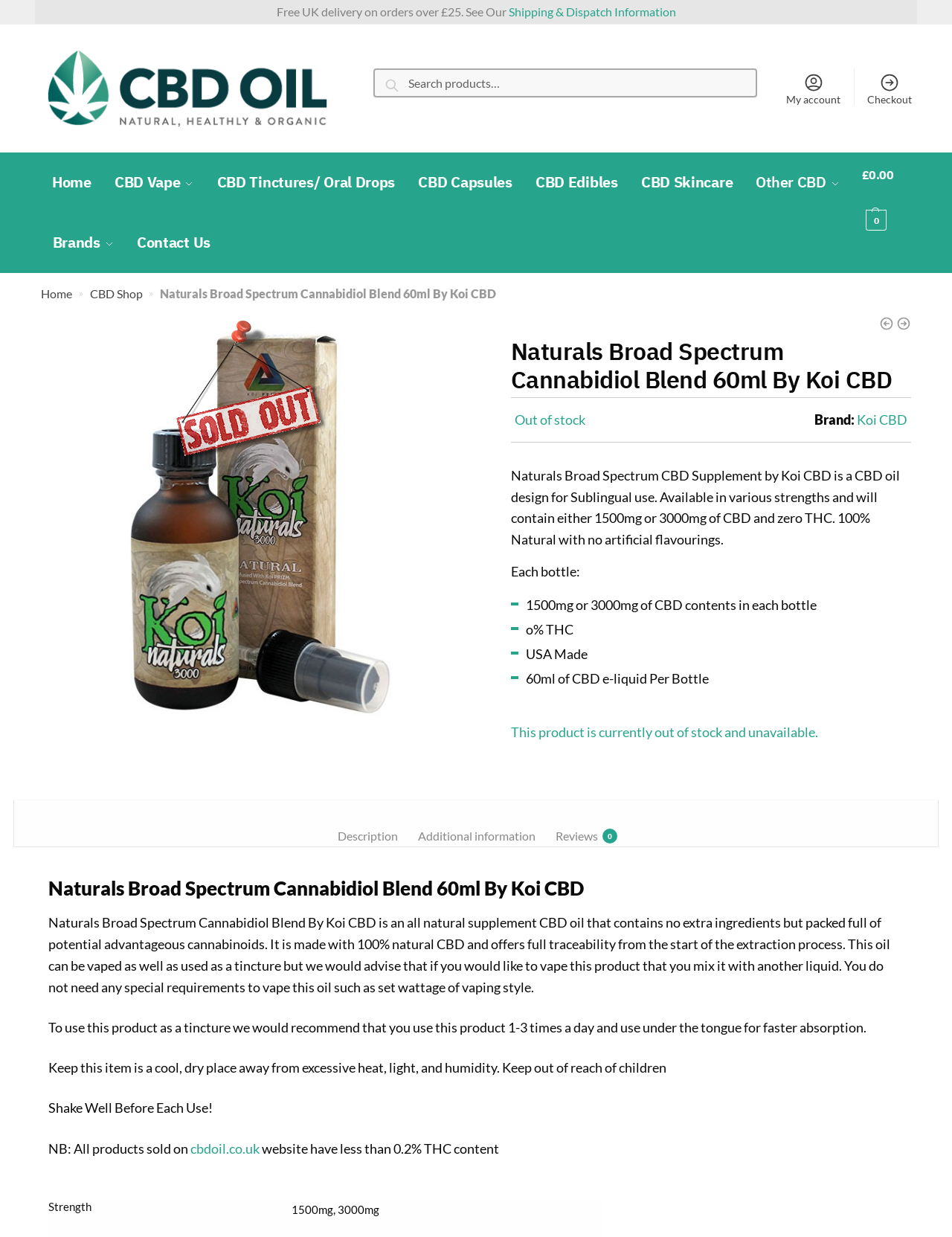Please identify the bounding box coordinates of the element on the webpage that should be clicked to follow this instruction: "View shipping and dispatch information". The bounding box coordinates should be given as four float numbers between 0 and 1, formatted as [left, top, right, bottom].

[0.534, 0.005, 0.71, 0.014]